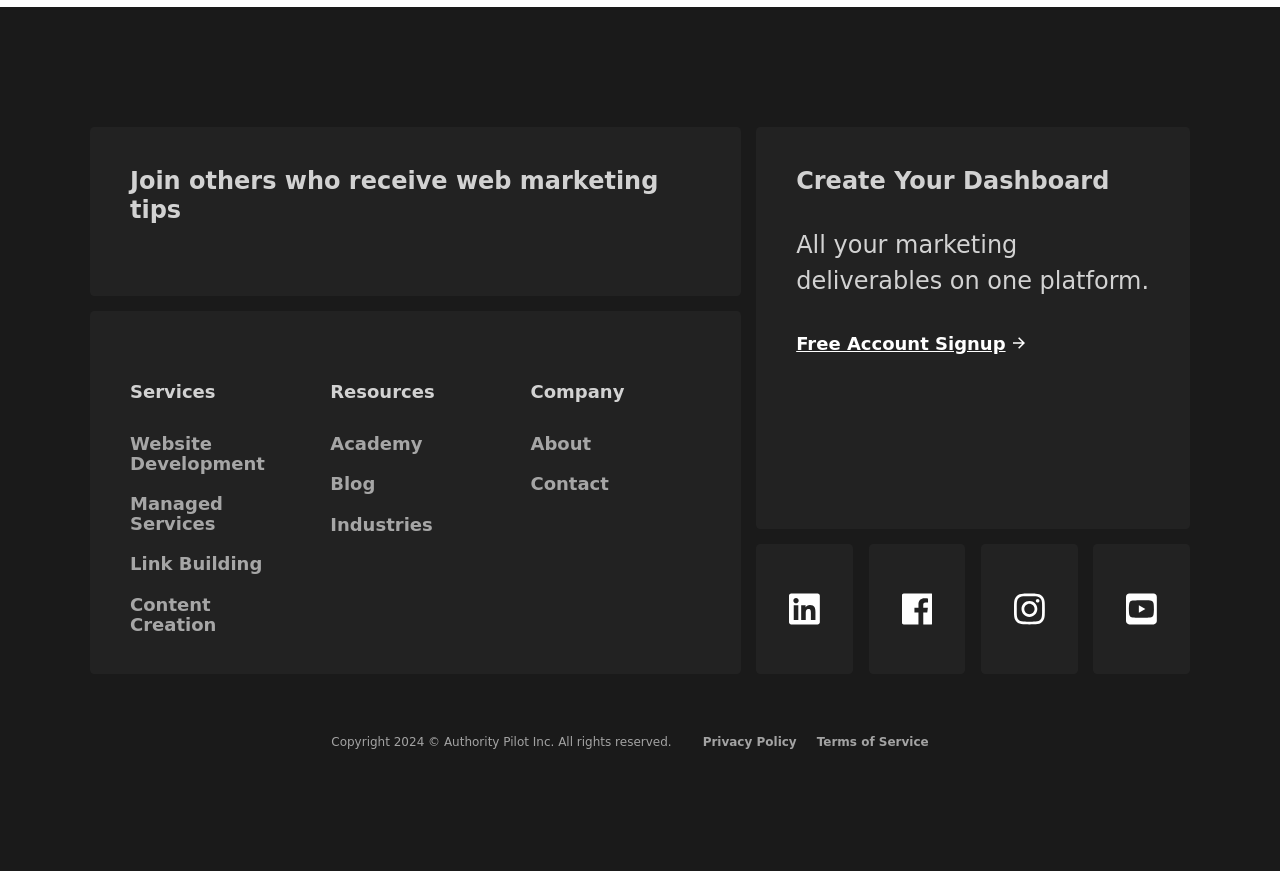Locate the bounding box coordinates of the clickable area needed to fulfill the instruction: "Create a free account".

[0.622, 0.379, 0.803, 0.41]